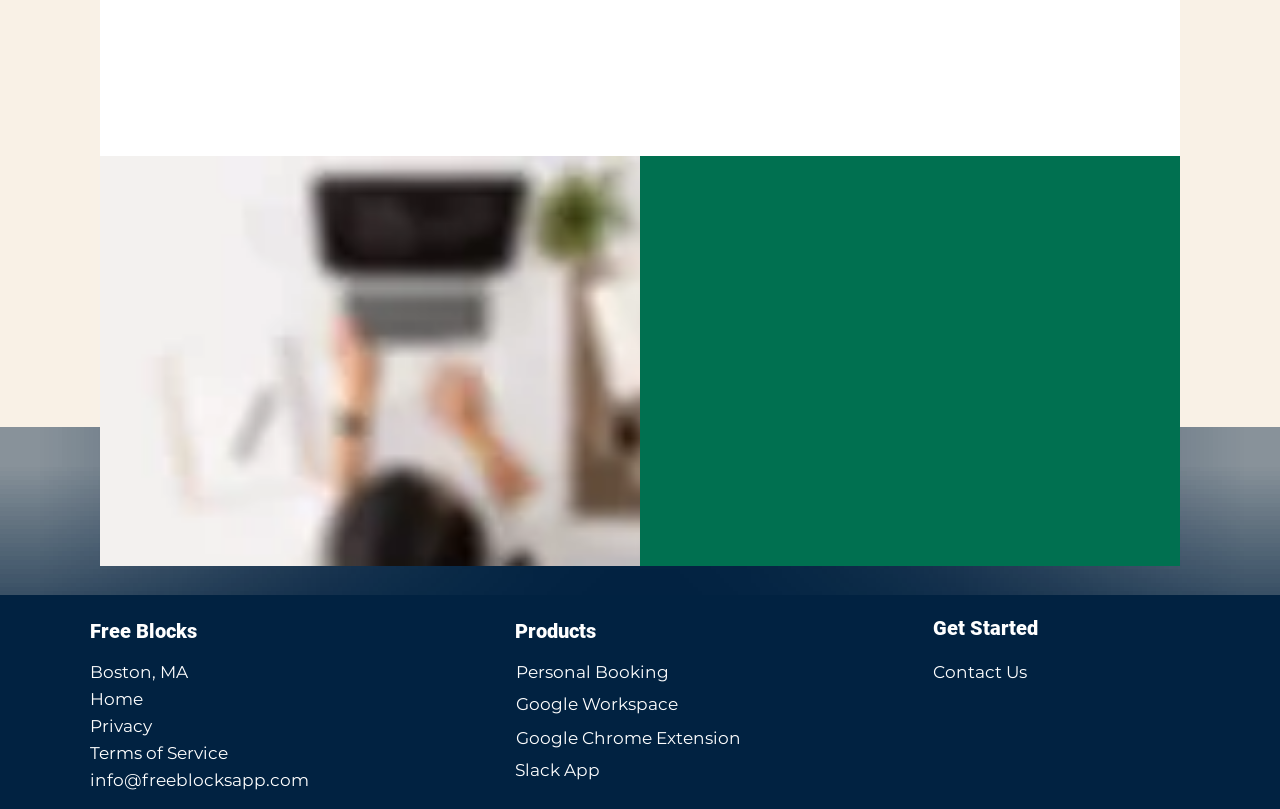Locate the bounding box coordinates of the element that should be clicked to execute the following instruction: "Download Free Blocks".

[0.633, 0.484, 0.789, 0.546]